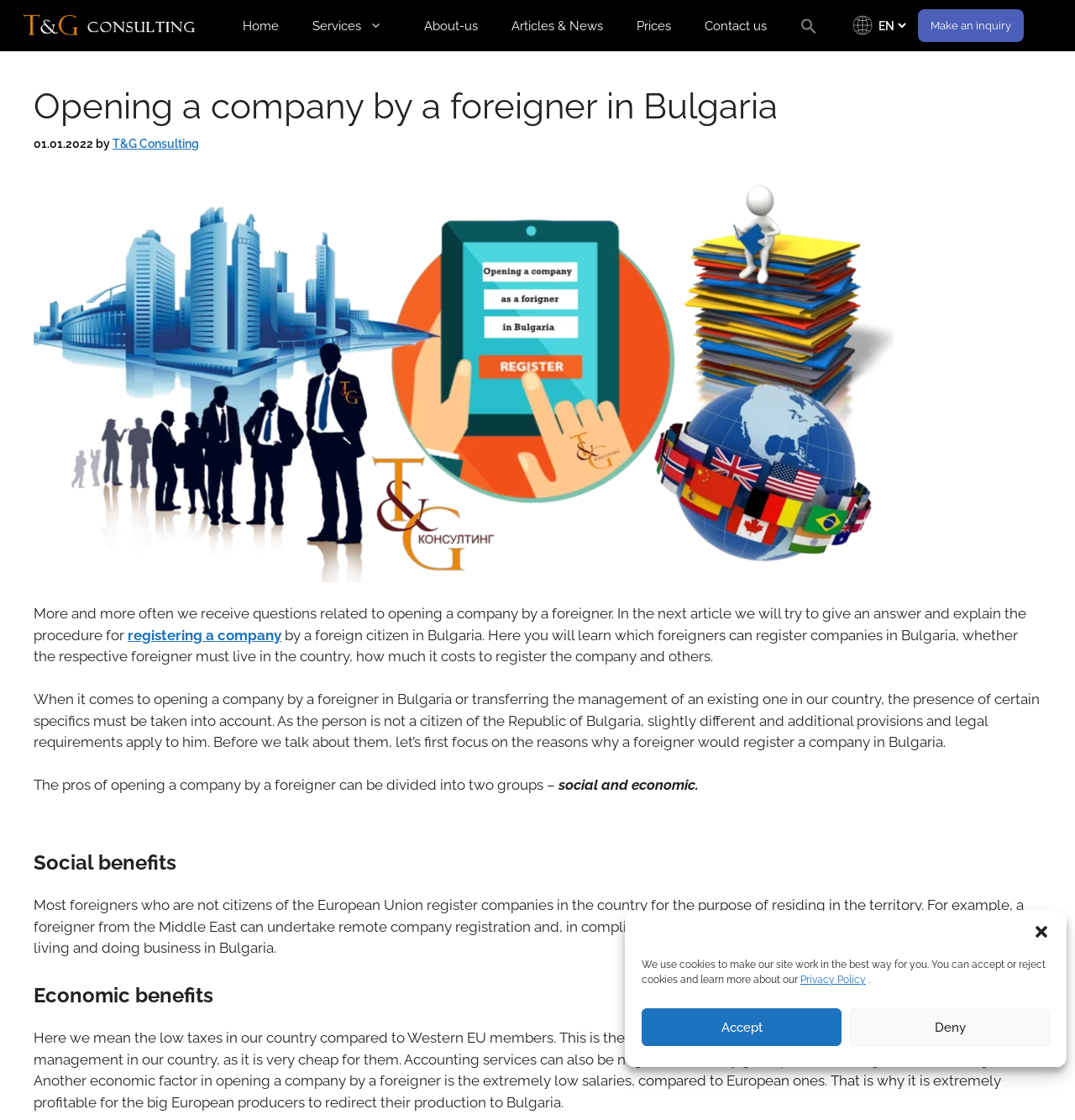Kindly determine the bounding box coordinates for the area that needs to be clicked to execute this instruction: "Click the 'Make an inquiry' link".

[0.854, 0.008, 0.952, 0.038]